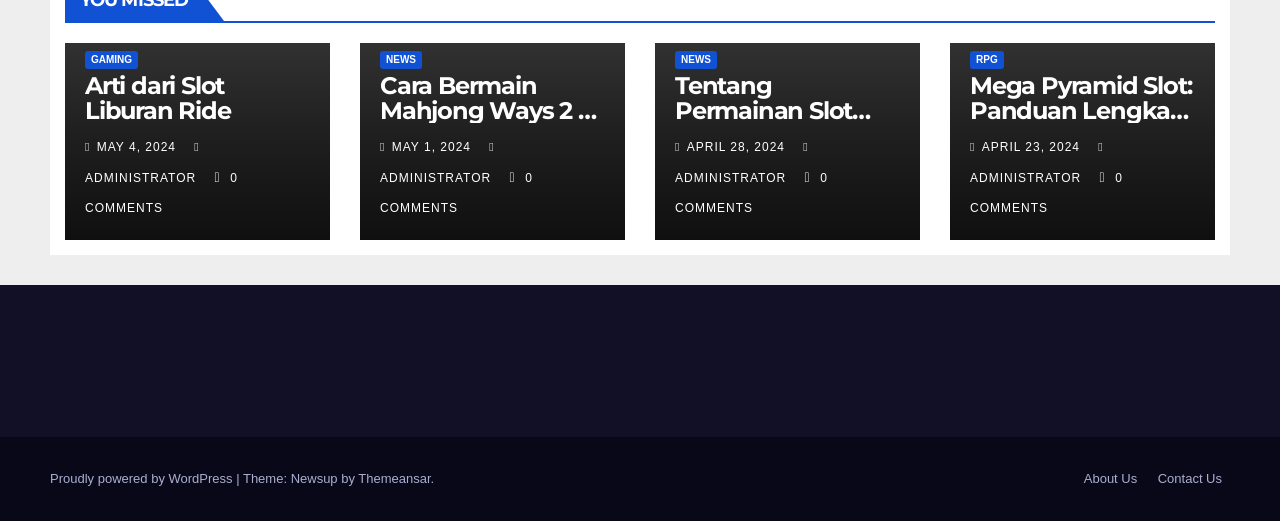Please locate the bounding box coordinates of the element that should be clicked to achieve the given instruction: "Learn about Mega Pyramid Slot".

[0.758, 0.14, 0.934, 0.236]